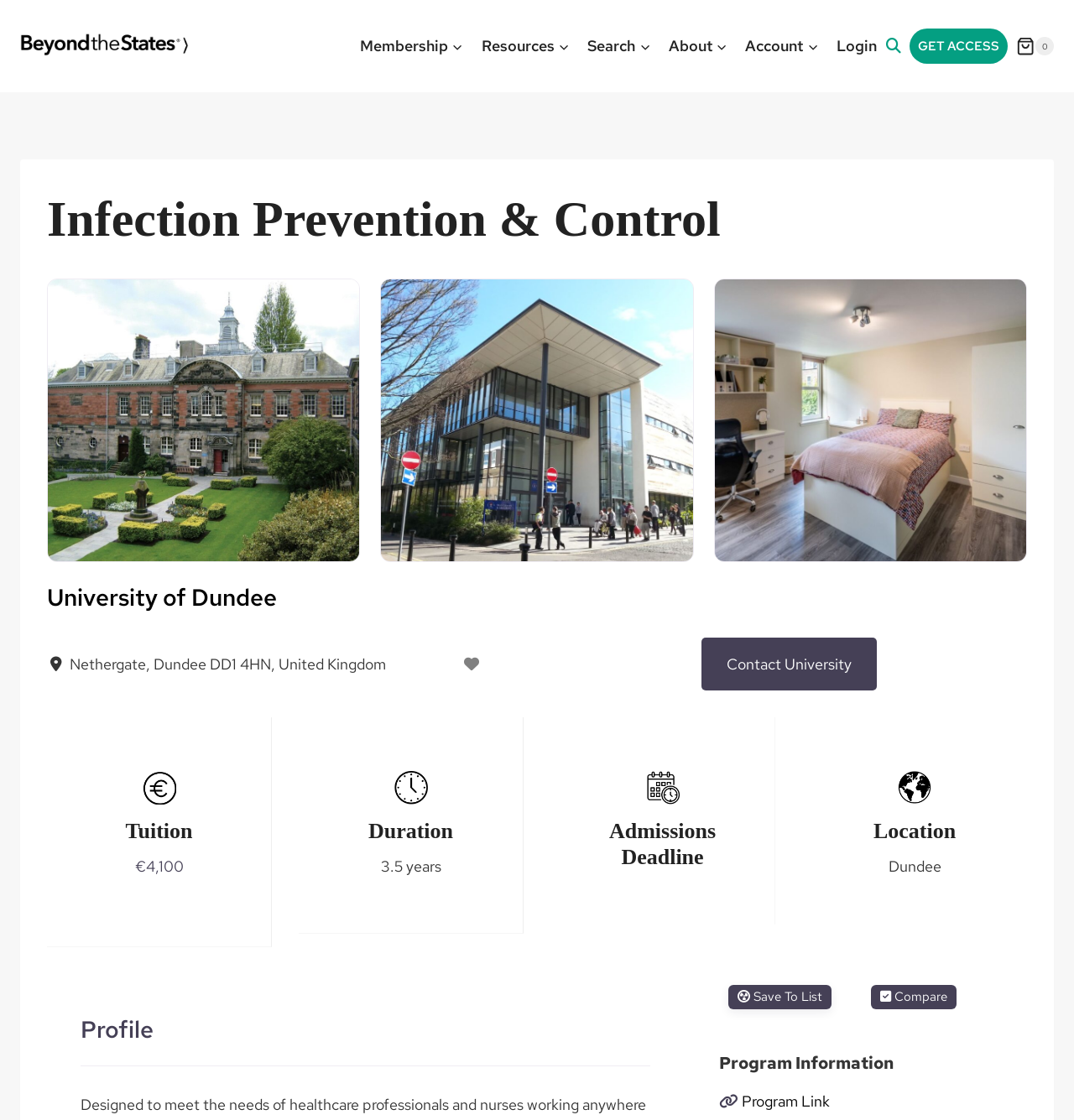Please mark the bounding box coordinates of the area that should be clicked to carry out the instruction: "Click on the 'Login' link".

[0.77, 0.022, 0.825, 0.06]